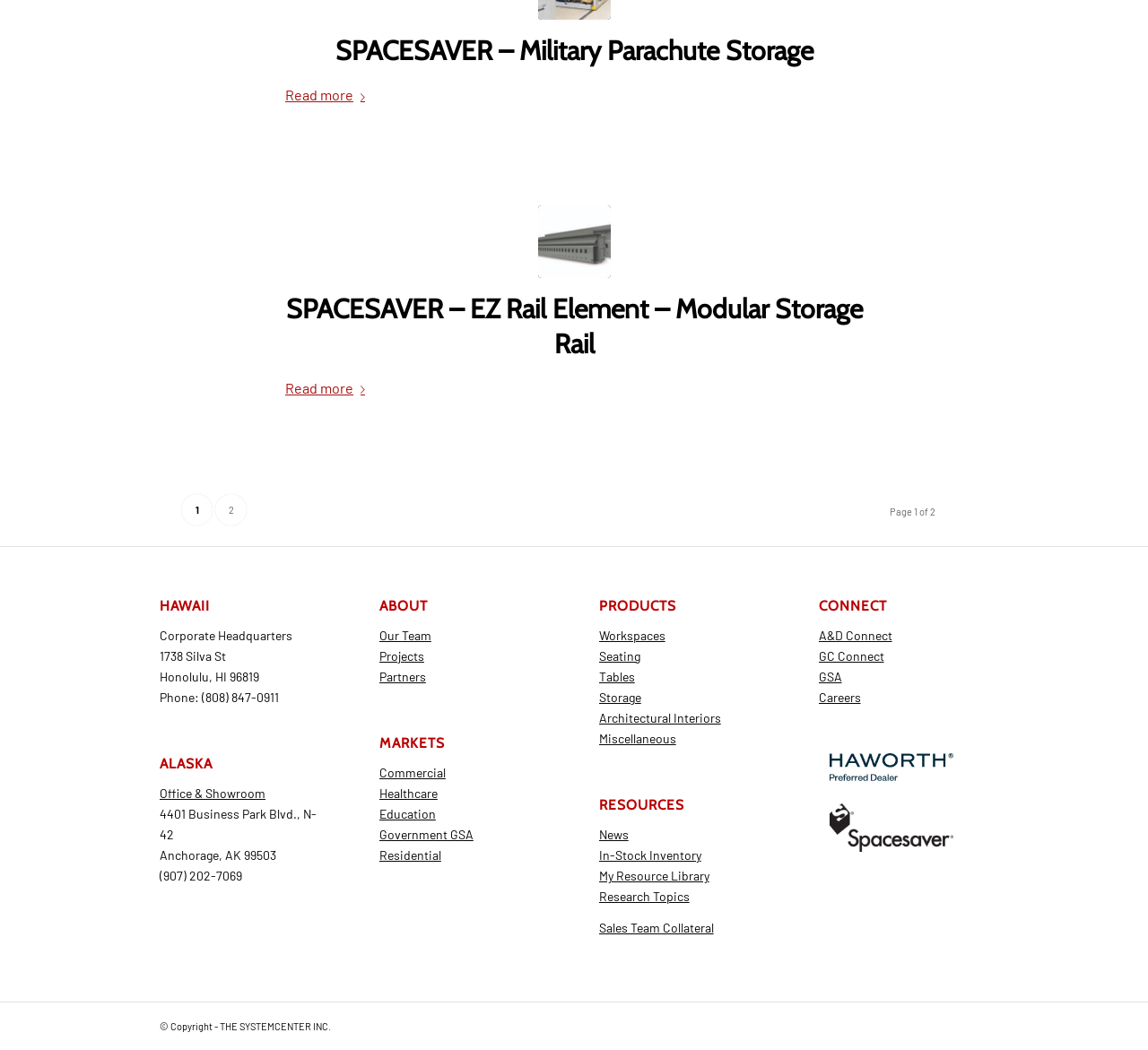Please locate the bounding box coordinates of the element that needs to be clicked to achieve the following instruction: "Read the 'How to Choose Online Casino Software Solutions' article". The coordinates should be four float numbers between 0 and 1, i.e., [left, top, right, bottom].

None